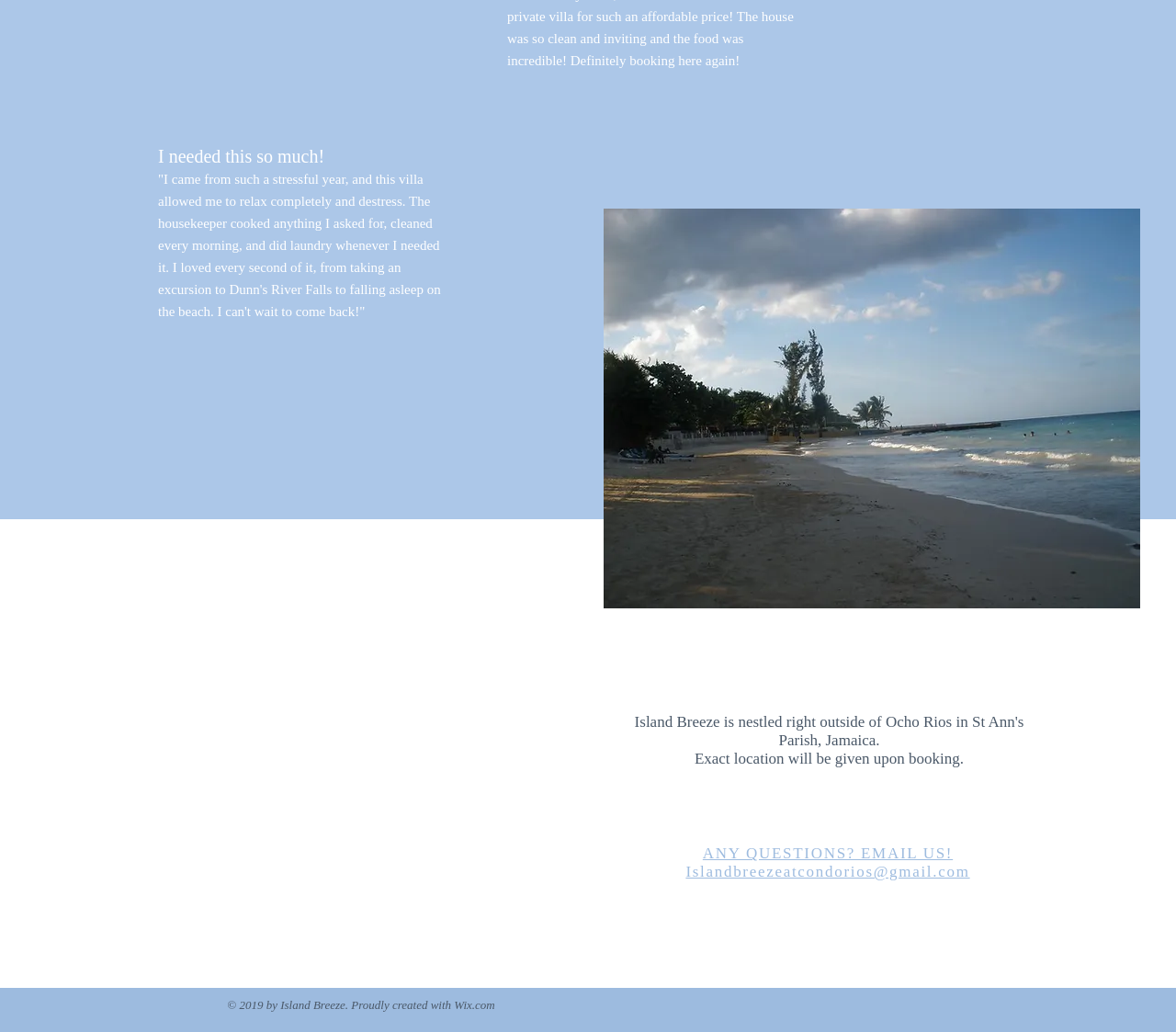What is the name of the villa?
Using the visual information from the image, give a one-word or short-phrase answer.

Island Breeze